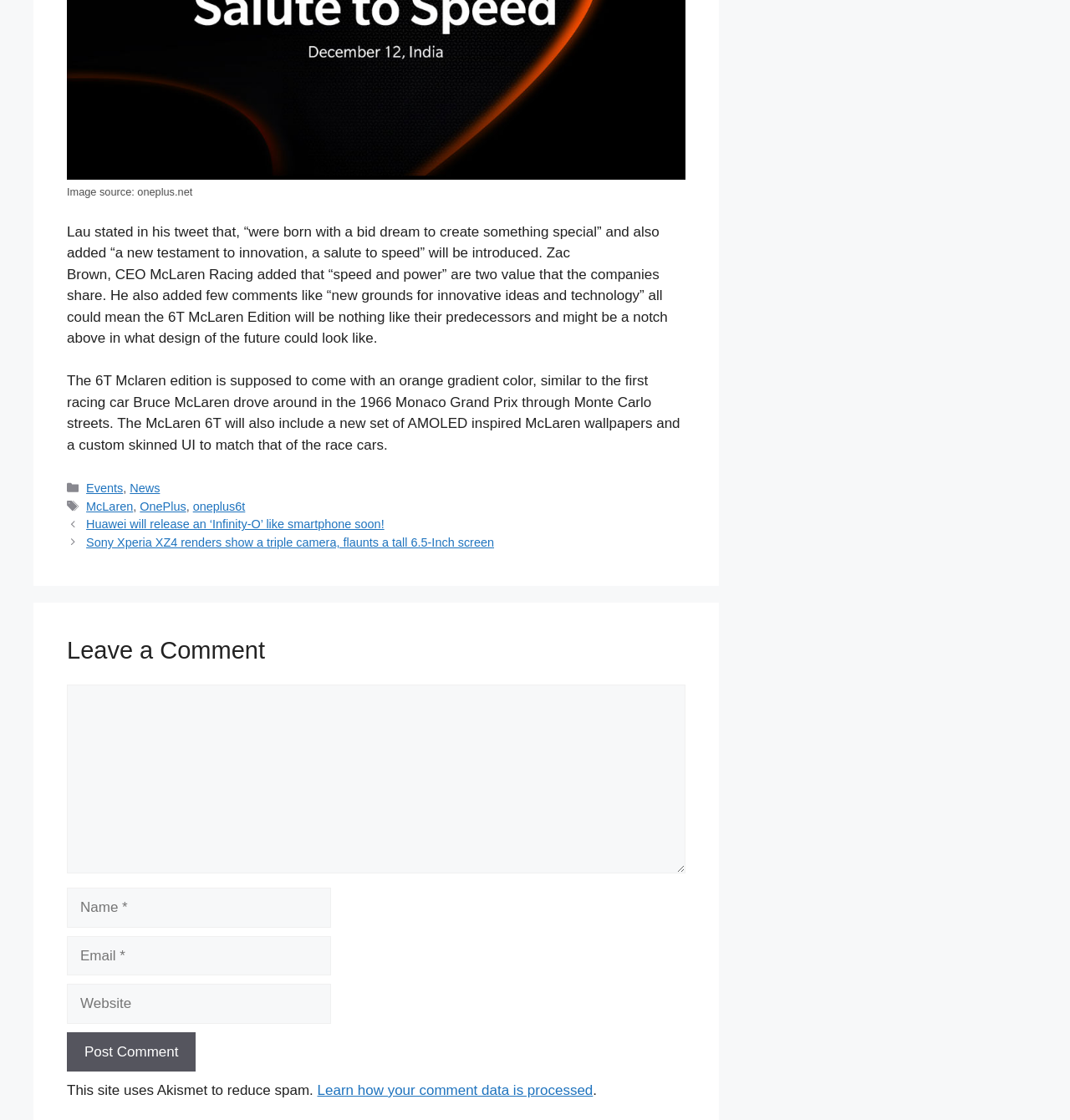Answer the following query concisely with a single word or phrase:
What is the name of the CEO of McLaren Racing?

Zac Brown